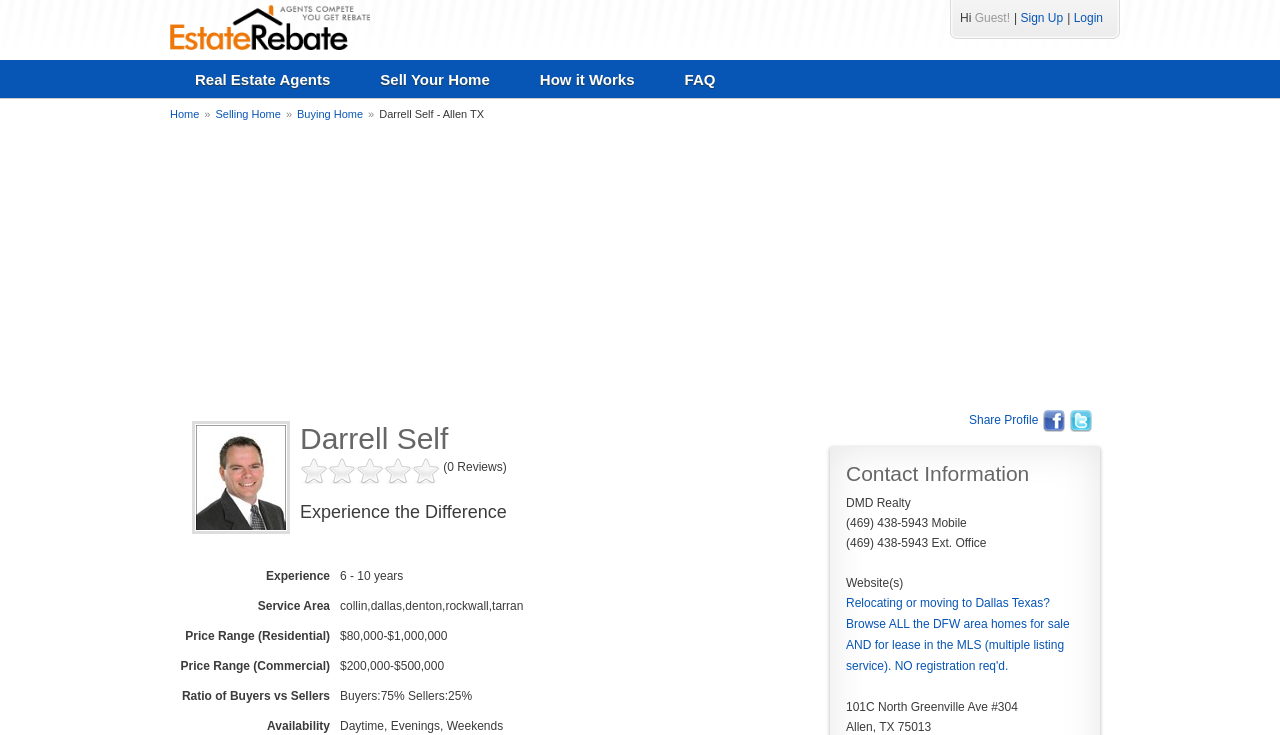Provide the bounding box for the UI element matching this description: "Sell Your Home".

[0.286, 0.089, 0.394, 0.127]